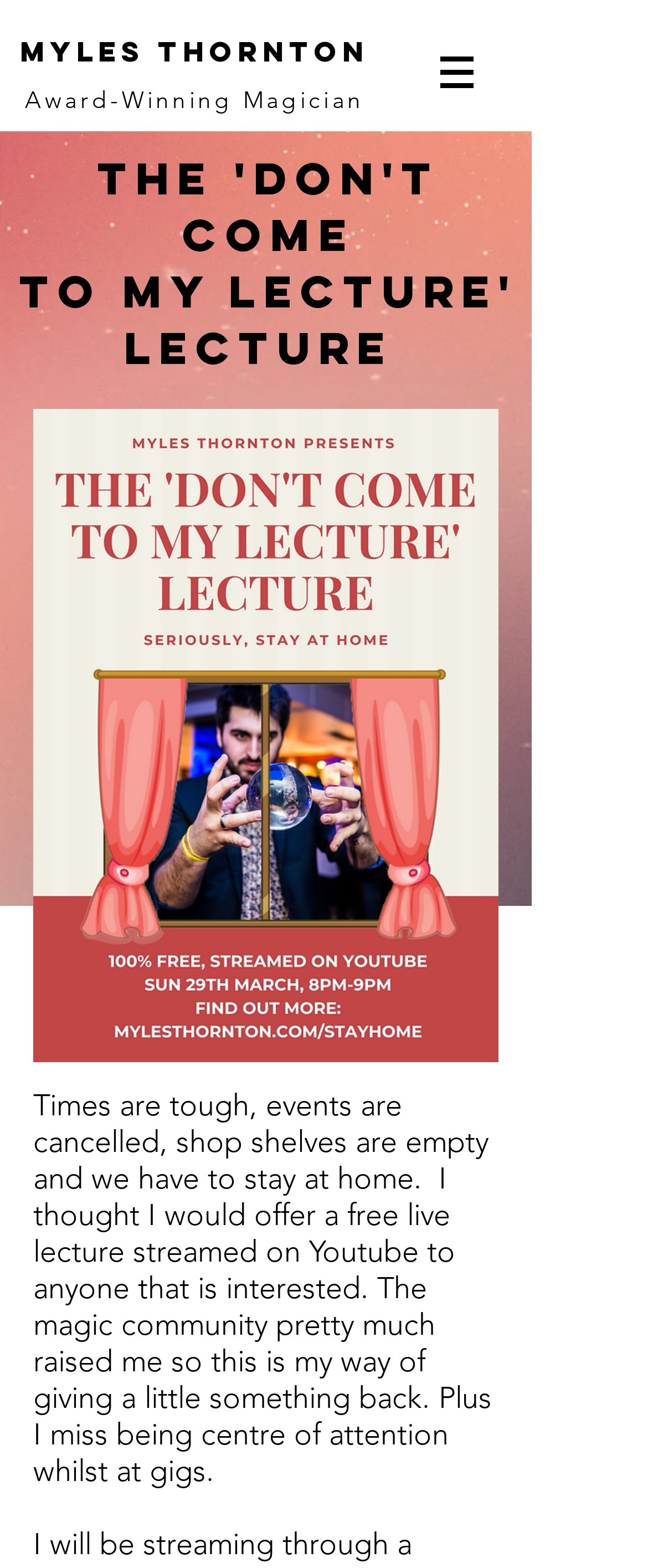What is the profession of Myles Thornton?
Please give a detailed and elaborate answer to the question.

Based on the webpage, Myles Thornton is an award-winning magician, as indicated by the link 'Award-Winning Magician'.